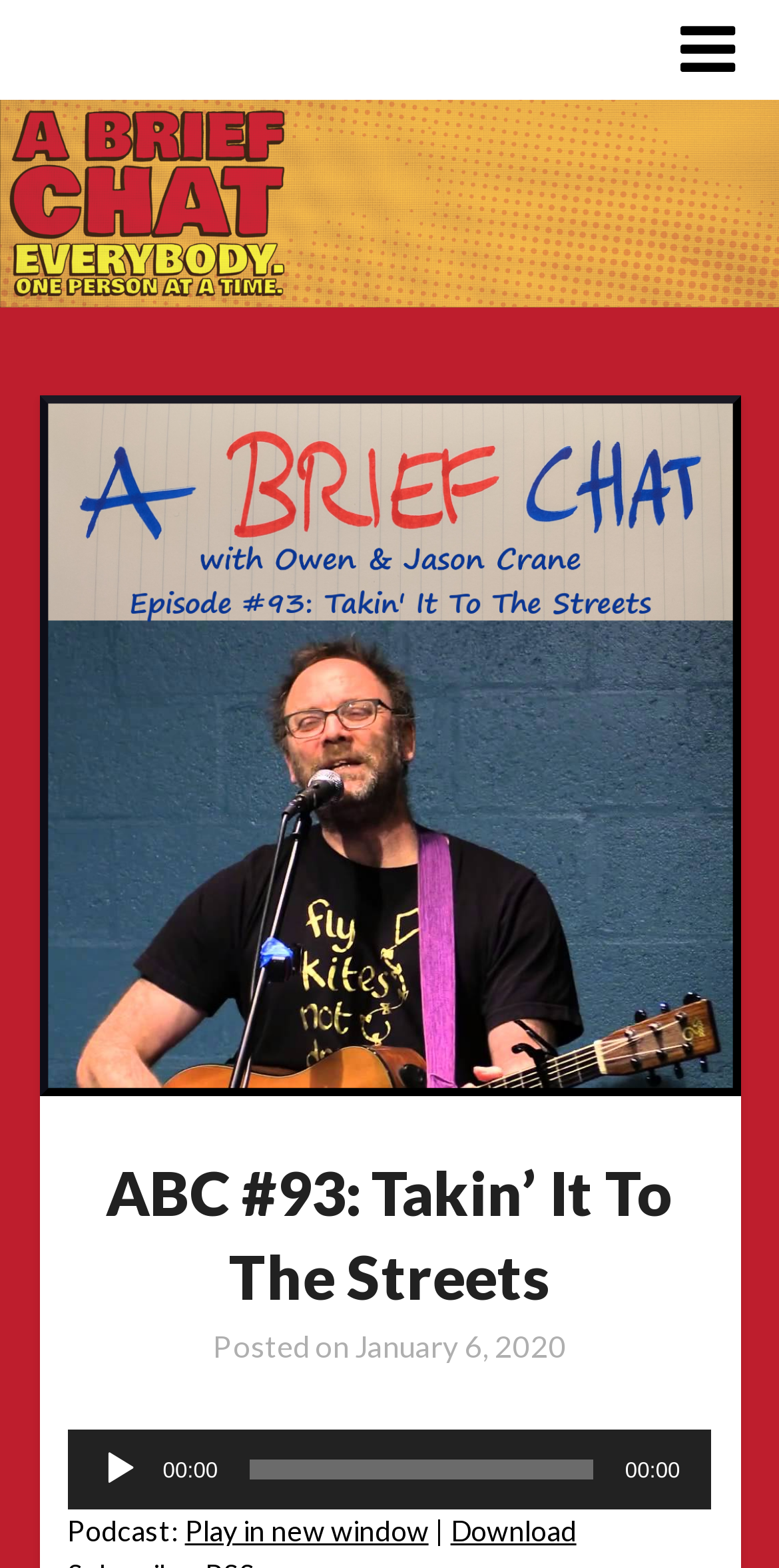Please find the bounding box for the UI element described by: "January 6, 2020June 30, 2022".

[0.455, 0.846, 0.727, 0.869]